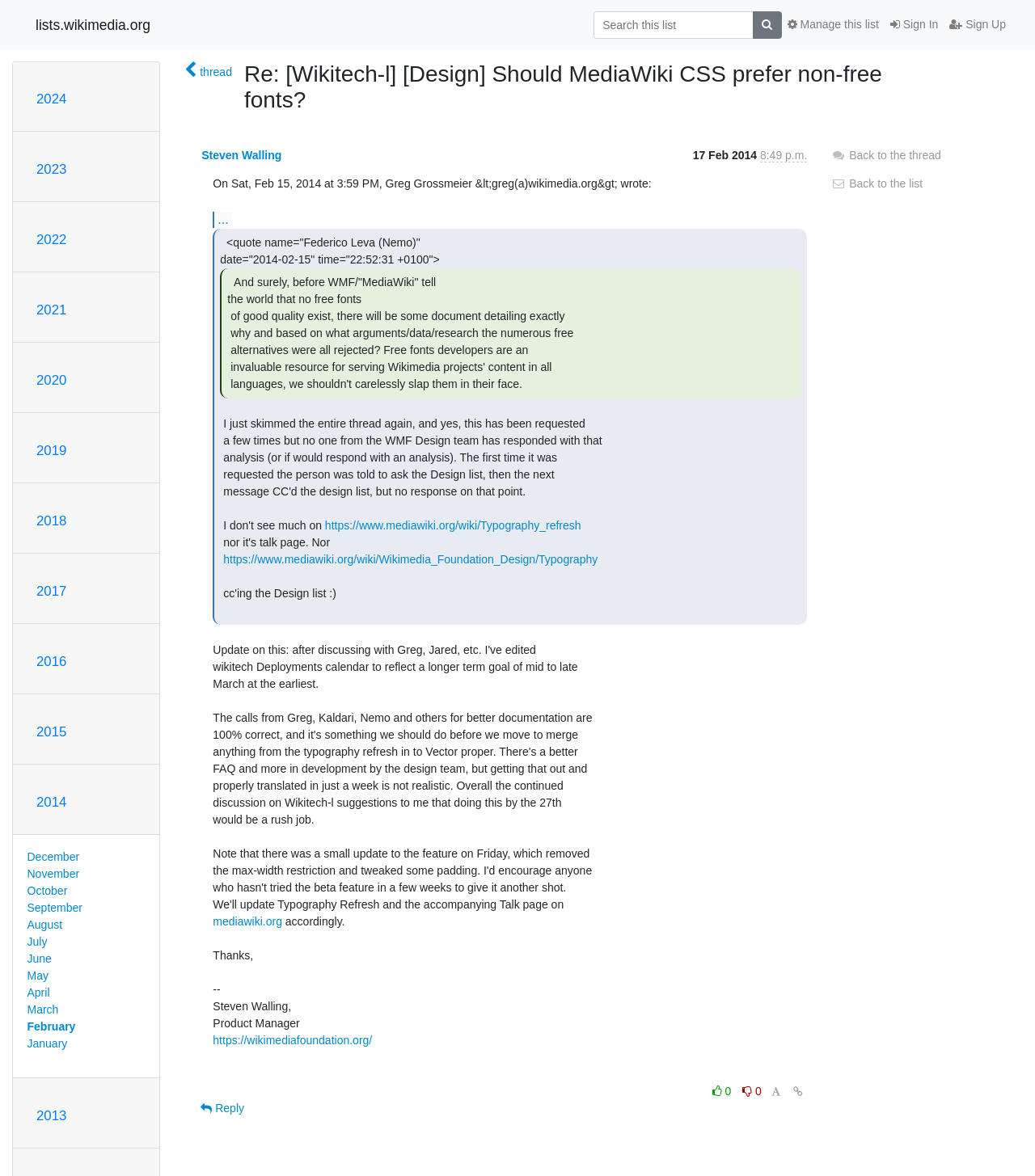What is the date of the email?
Answer the question with a detailed explanation, including all necessary information.

I found the date by reading the email content, specifically the line that says 'On Sat, Feb 15, 2014 at 3:59 PM, Greg Grossmeier <greg@wikimedia.org> wrote:'